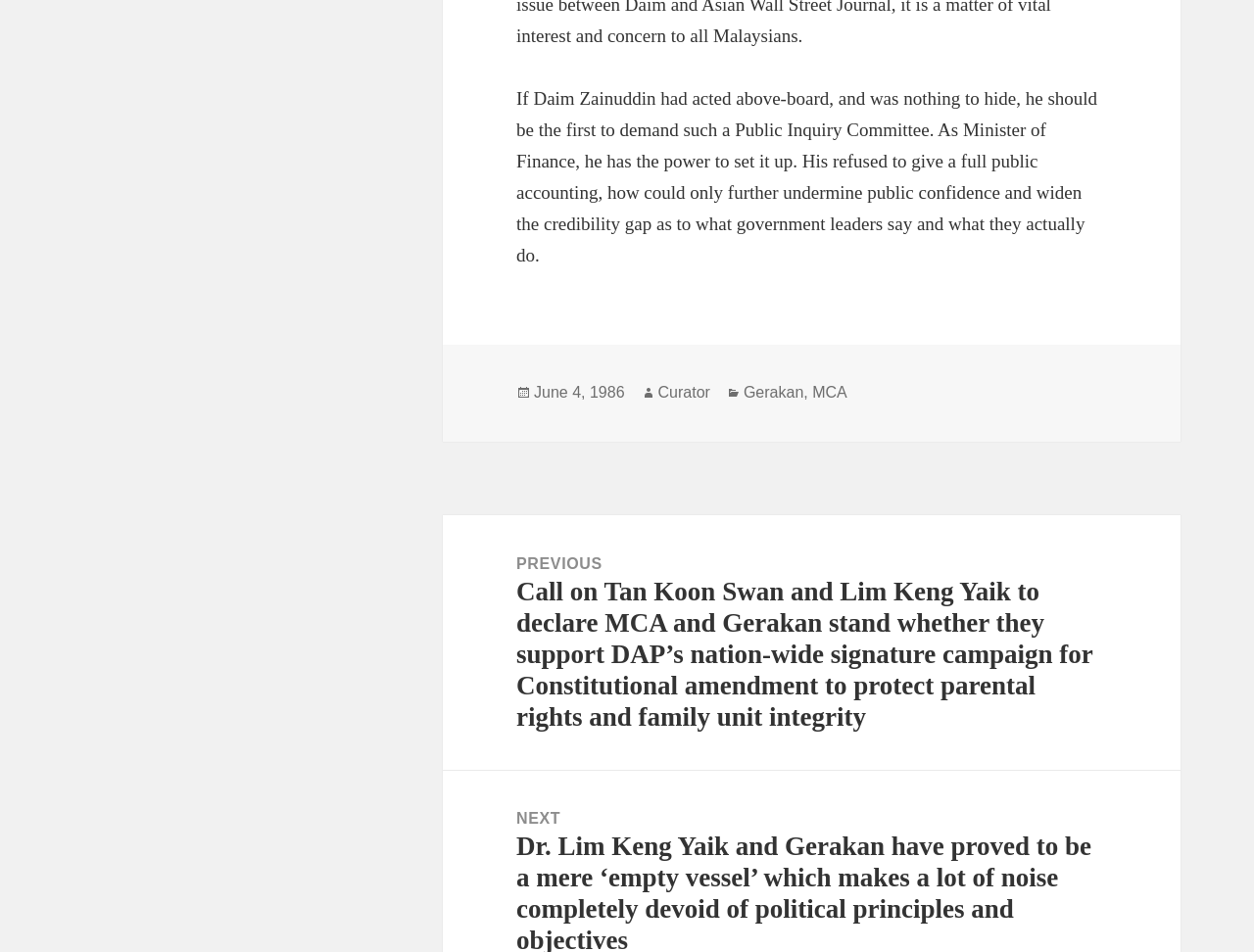Respond with a single word or phrase to the following question: What is the date of the post?

June 4, 1986